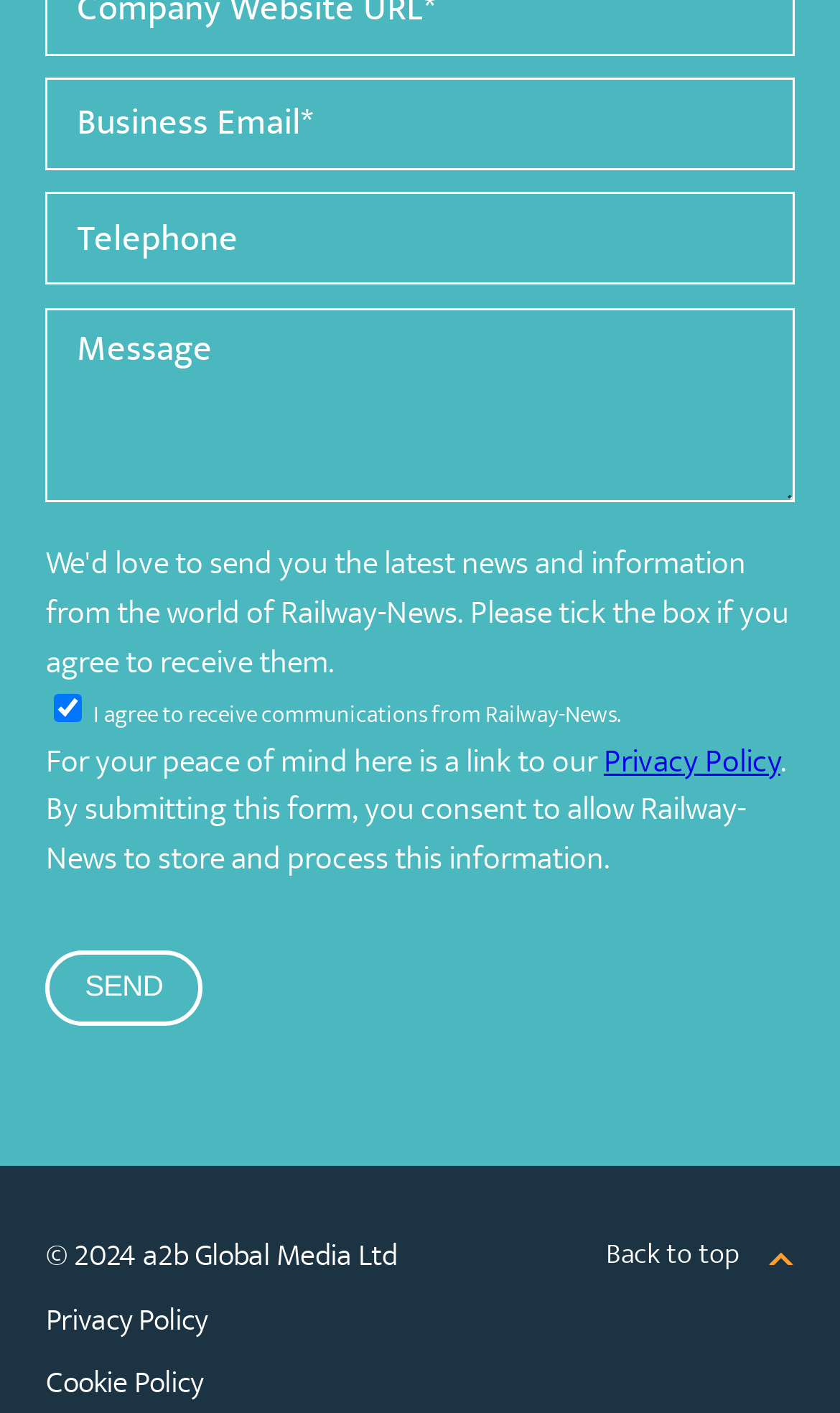Determine the bounding box coordinates for the clickable element to execute this instruction: "Check the agreement checkbox". Provide the coordinates as four float numbers between 0 and 1, i.e., [left, top, right, bottom].

[0.065, 0.491, 0.098, 0.511]